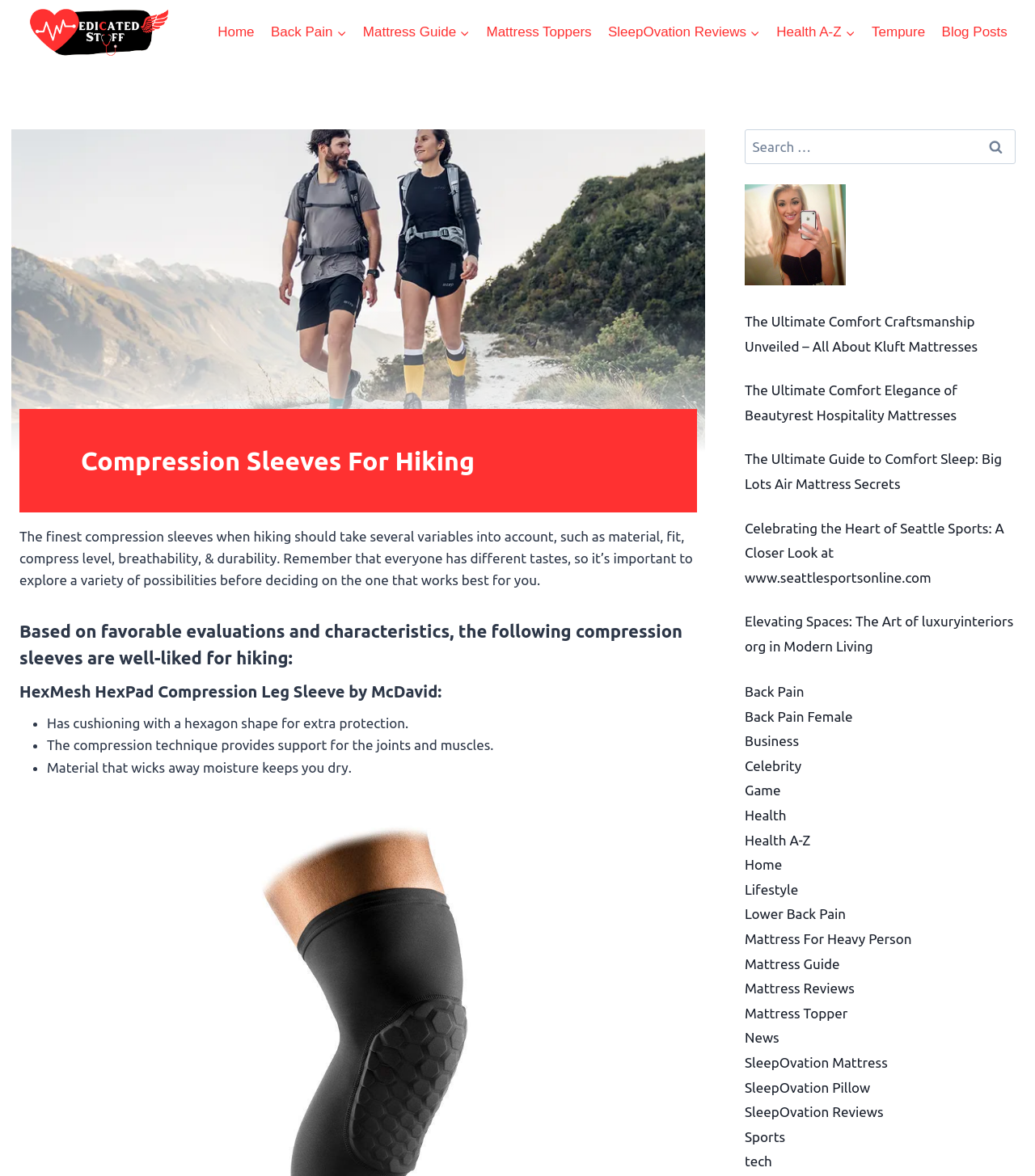Extract the bounding box coordinates of the UI element described by: "Business". The coordinates should include four float numbers ranging from 0 to 1, e.g., [left, top, right, bottom].

[0.72, 0.624, 0.772, 0.637]